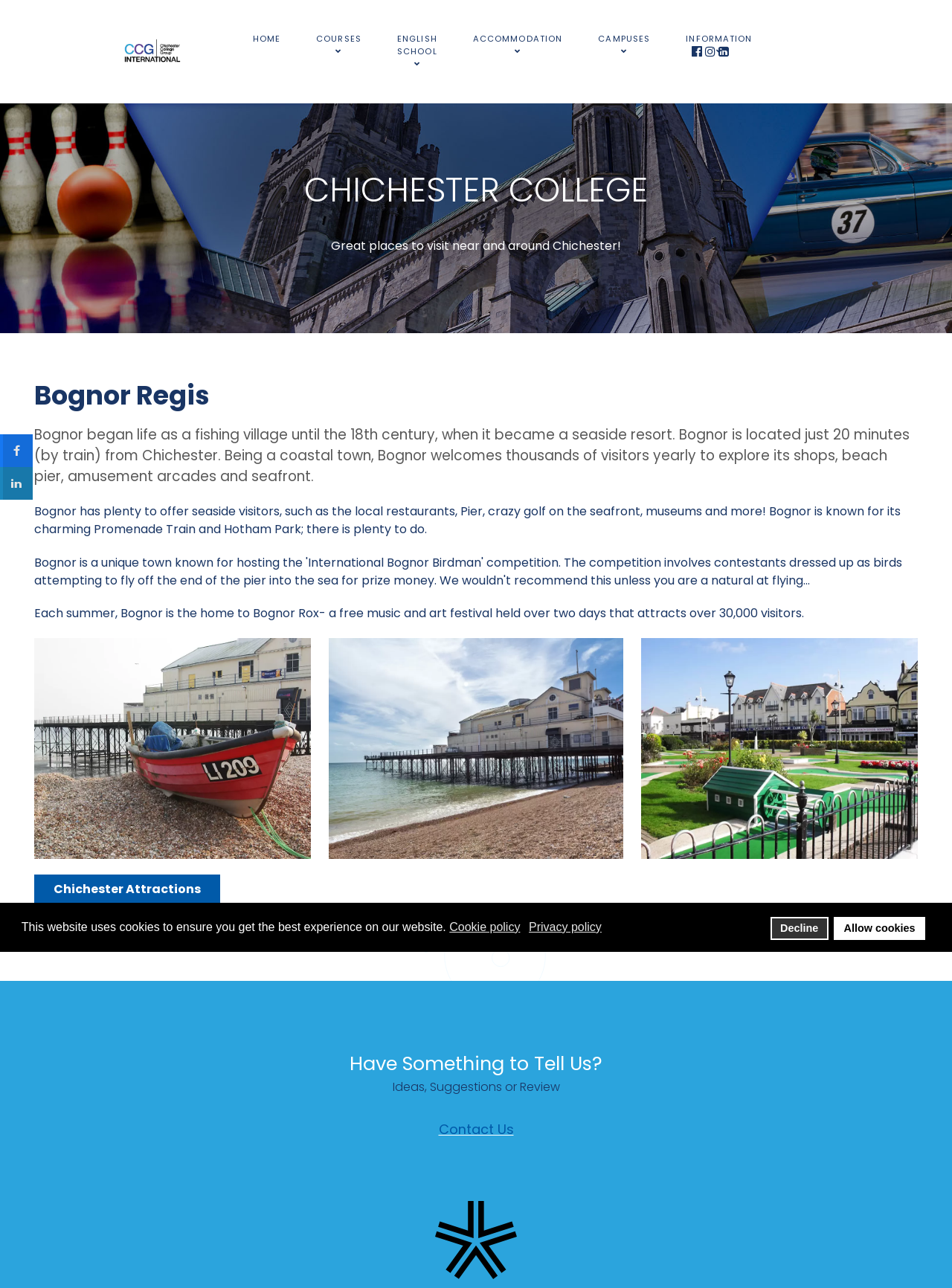Specify the bounding box coordinates of the area to click in order to execute this command: 'Click the HOME link'. The coordinates should consist of four float numbers ranging from 0 to 1, and should be formatted as [left, top, right, bottom].

[0.247, 0.02, 0.313, 0.041]